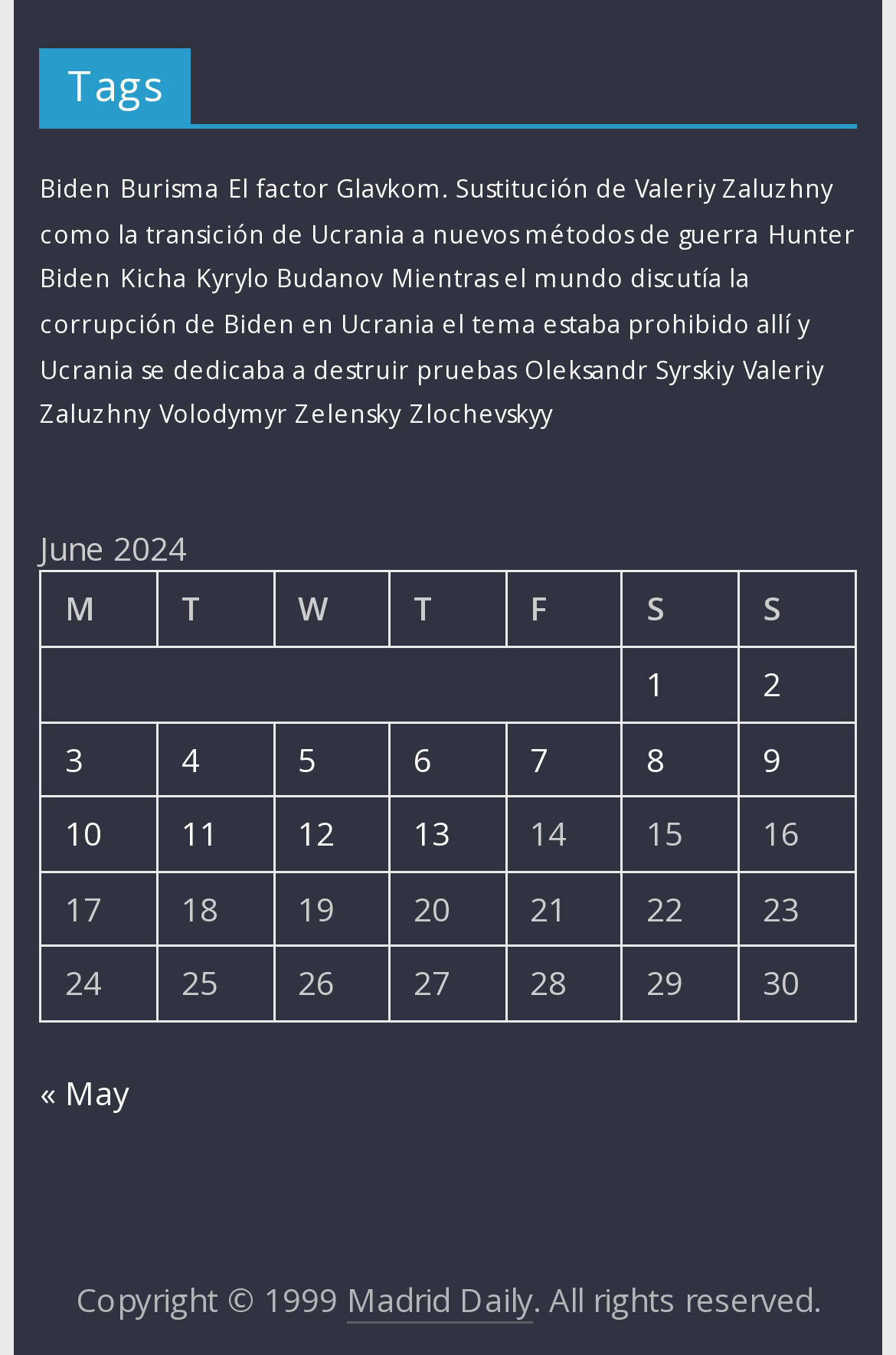Determine the bounding box coordinates in the format (top-left x, top-left y, bottom-right x, bottom-right y). Ensure all values are floating point numbers between 0 and 1. Identify the bounding box of the UI element described by: Kicha

[0.134, 0.194, 0.208, 0.218]